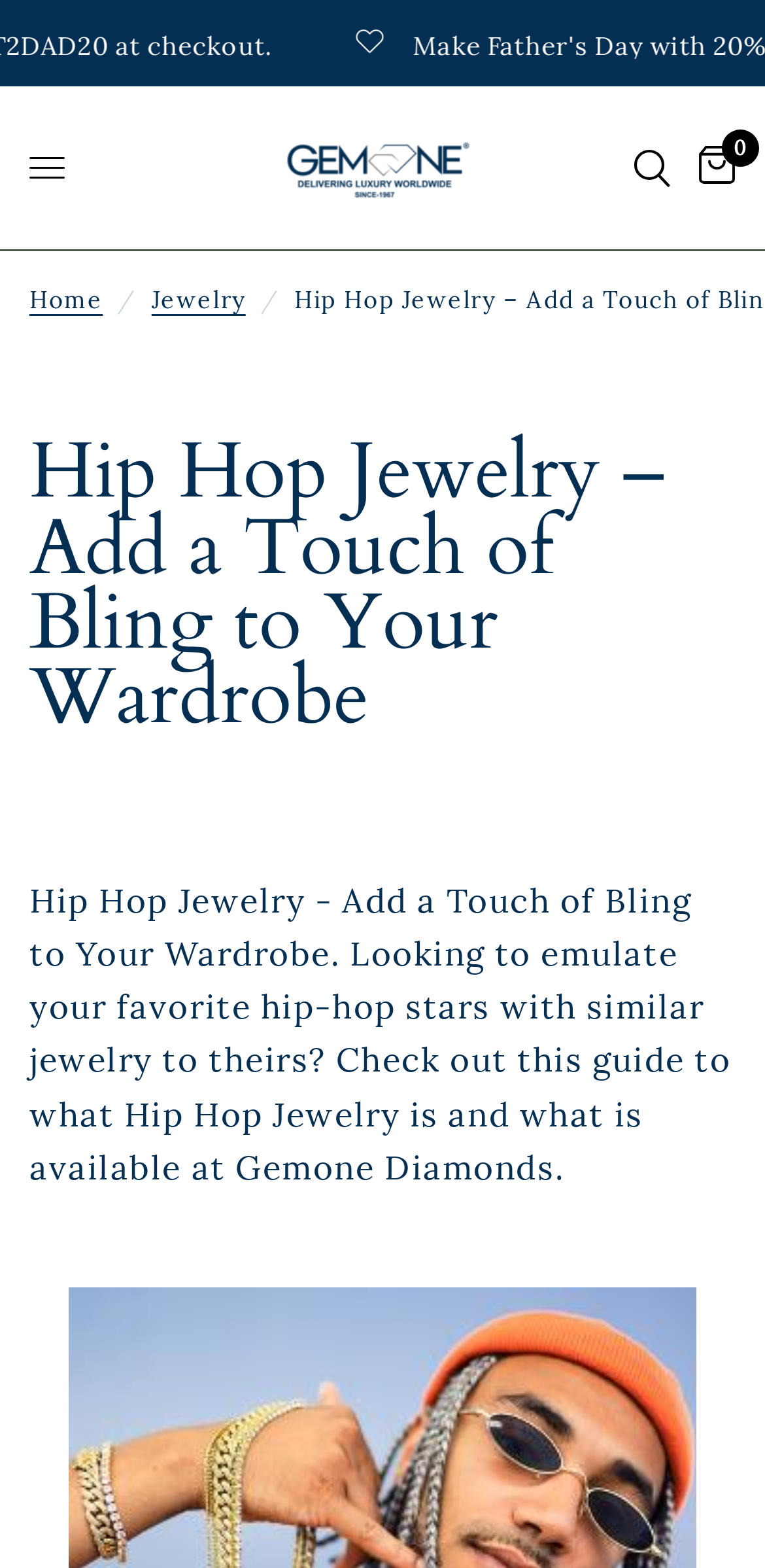Extract the top-level heading from the webpage and provide its text.

Hip Hop Jewelry – Add a Touch of Bling to Your Wardrobe